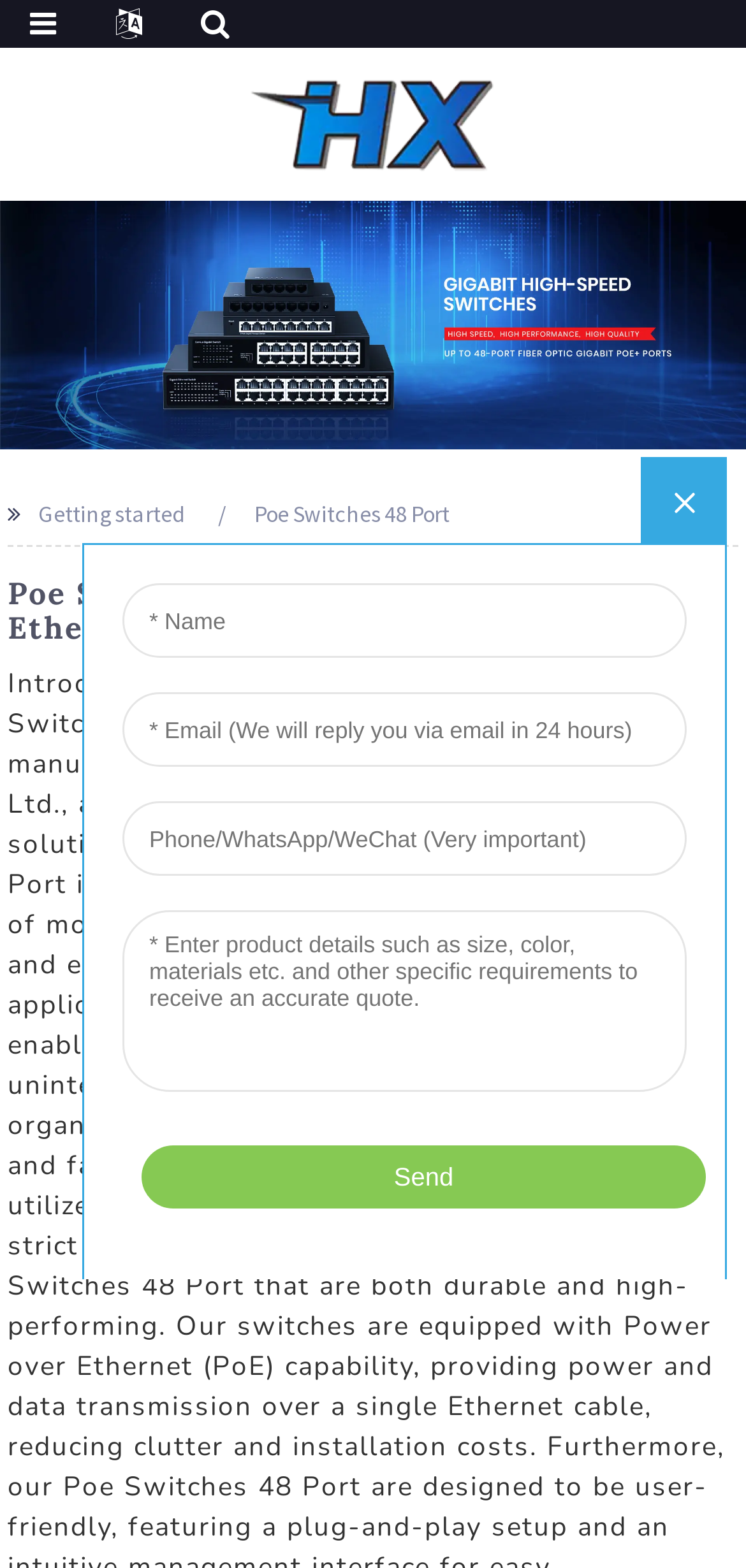Identify the bounding box for the given UI element using the description provided. Coordinates should be in the format (top-left x, top-left y, bottom-right x, bottom-right y) and must be between 0 and 1. Here is the description: alt="logo"

[0.336, 0.064, 0.664, 0.089]